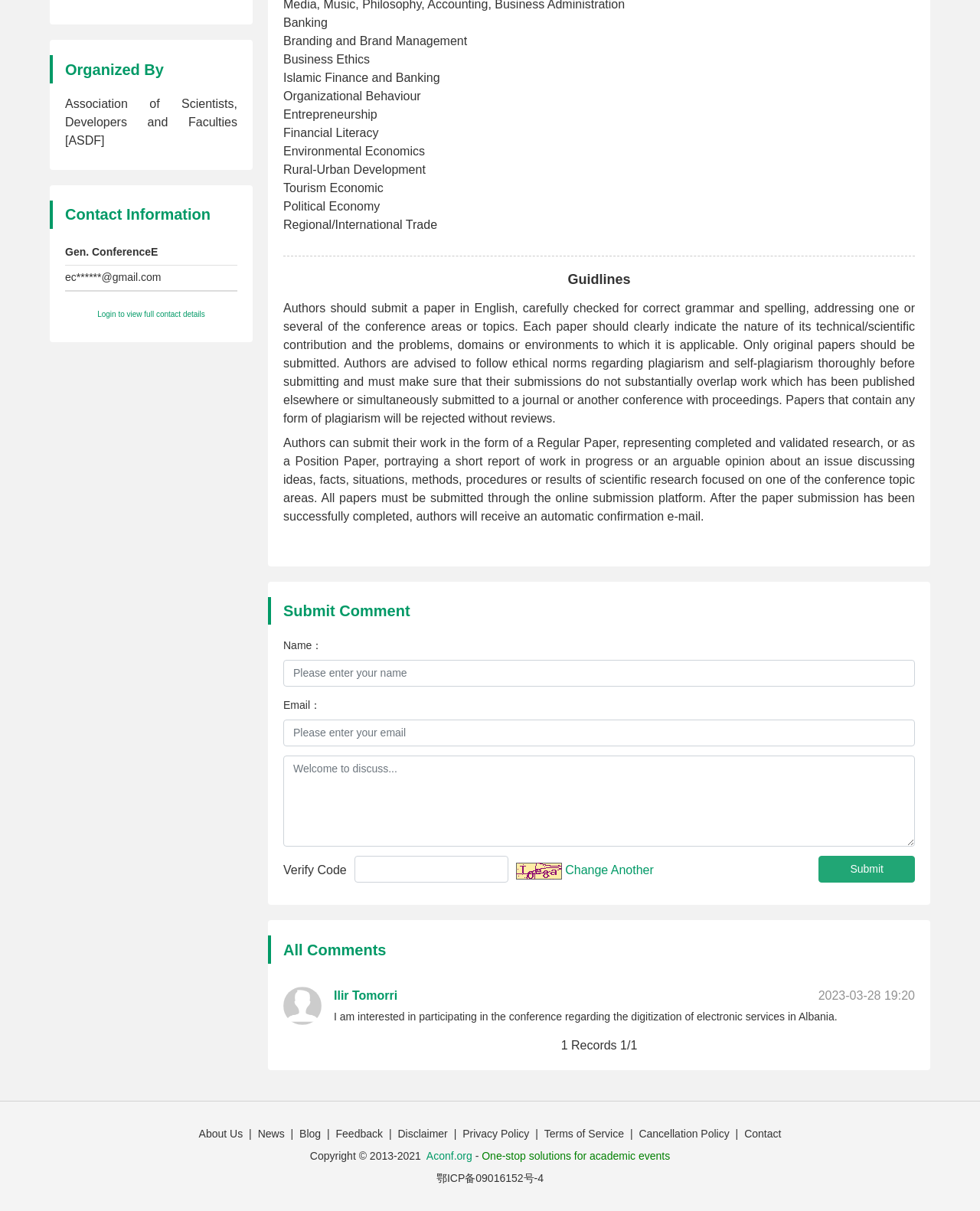Using details from the image, please answer the following question comprehensively:
What is the purpose of the 'Submit Comment' section?

The 'Submit Comment' section is designed to allow users to submit their comments or feedback, as indicated by the presence of a text box and a 'Submit' button.